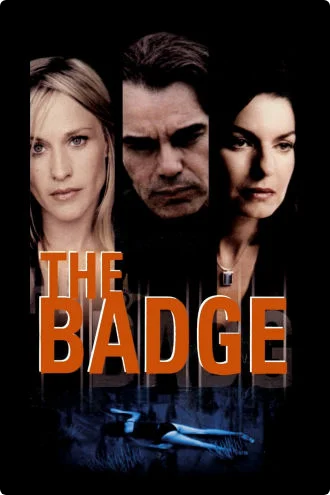Outline with detail what the image portrays.

The image features the poster for the 2002 mystery thriller film "The Badge," directed by Robby Henson. The design prominently displays the film's title in bold, orange letters, suggesting urgency and intrigue. Above the title, three characters' faces are depicted, hinting at their pivotal roles in the story: a troubled woman, a conflicted man, and a determined female figure. The background uses darker tones, enhancing the film's serious themes of crime and moral ambiguity. Below the title, a shadowy image of an investigation scene foreshadows the film's exploration of a sheriff's quest into a complex murder case entangled with societal issues. Overall, the poster conveys both the tension of the narrative and the emotional weight carried by its characters.